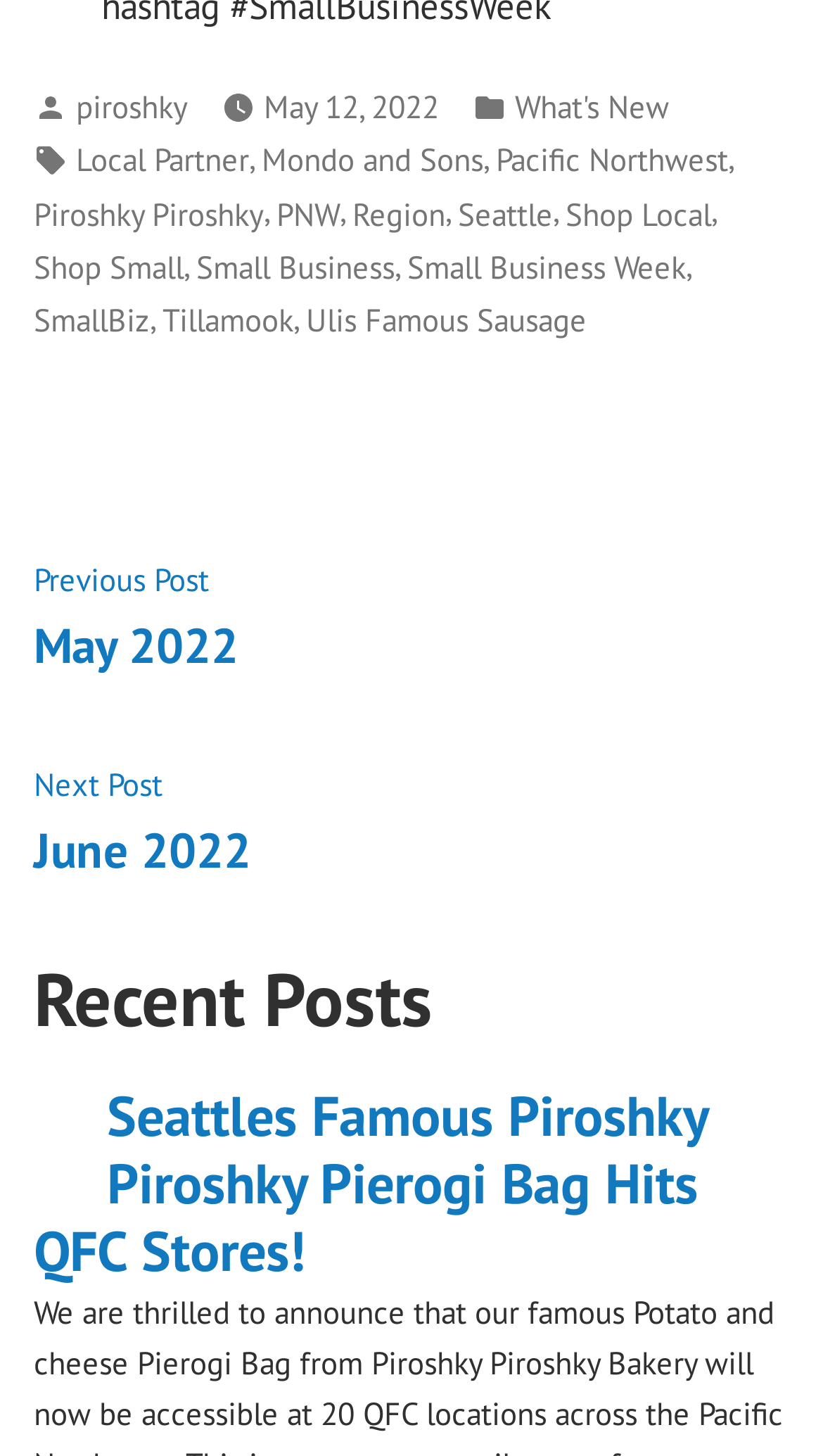Please indicate the bounding box coordinates for the clickable area to complete the following task: "Check recent posts". The coordinates should be specified as four float numbers between 0 and 1, i.e., [left, top, right, bottom].

[0.041, 0.658, 0.959, 0.715]